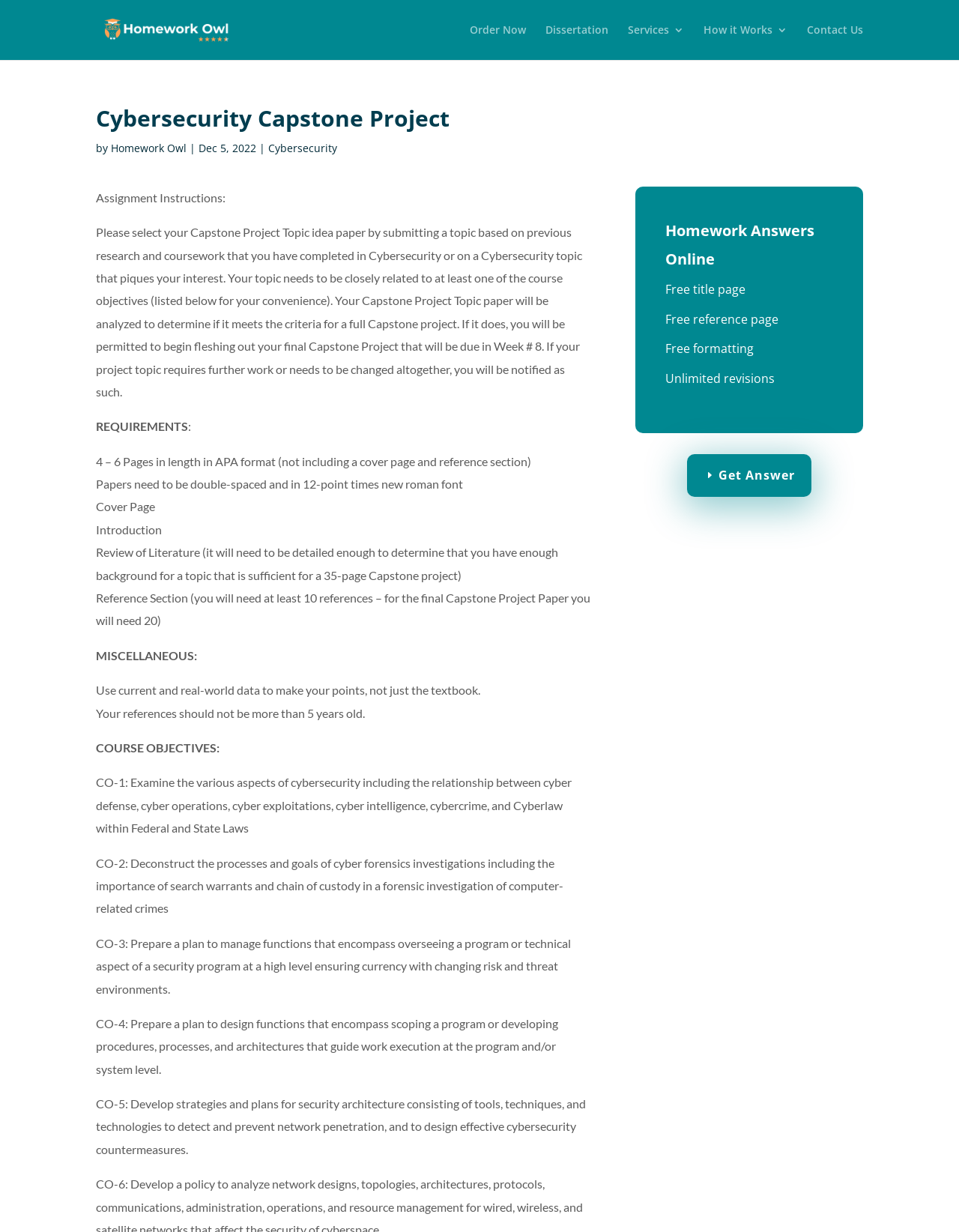Kindly determine the bounding box coordinates of the area that needs to be clicked to fulfill this instruction: "Contact 'Contact Us'".

[0.841, 0.02, 0.9, 0.049]